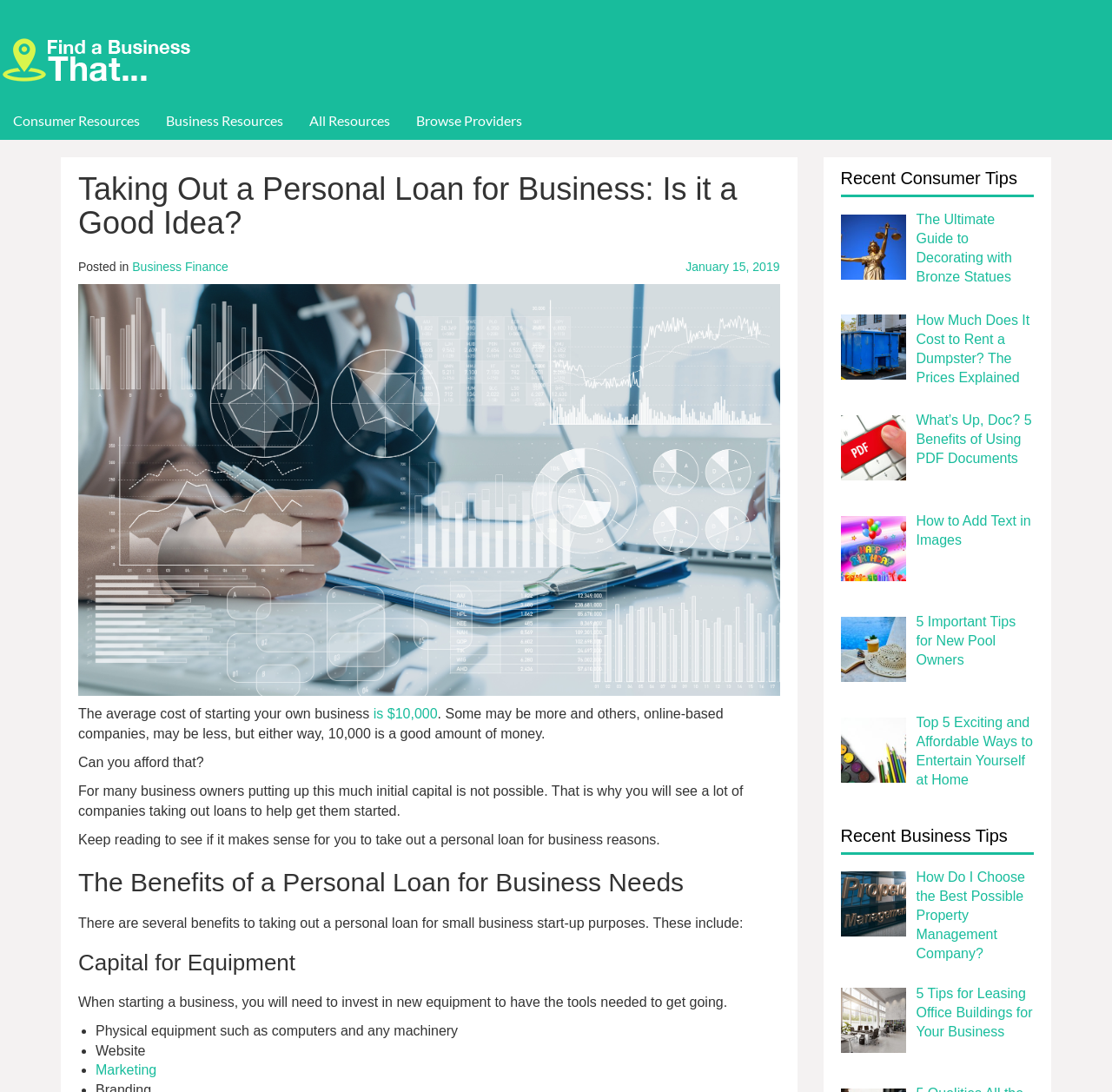What is the purpose of taking out a personal loan for business?
Please provide a full and detailed response to the question.

The webpage mentions that many business owners take out loans to help get them started, implying that the purpose of taking out a personal loan for business is to get the necessary capital to start the business.